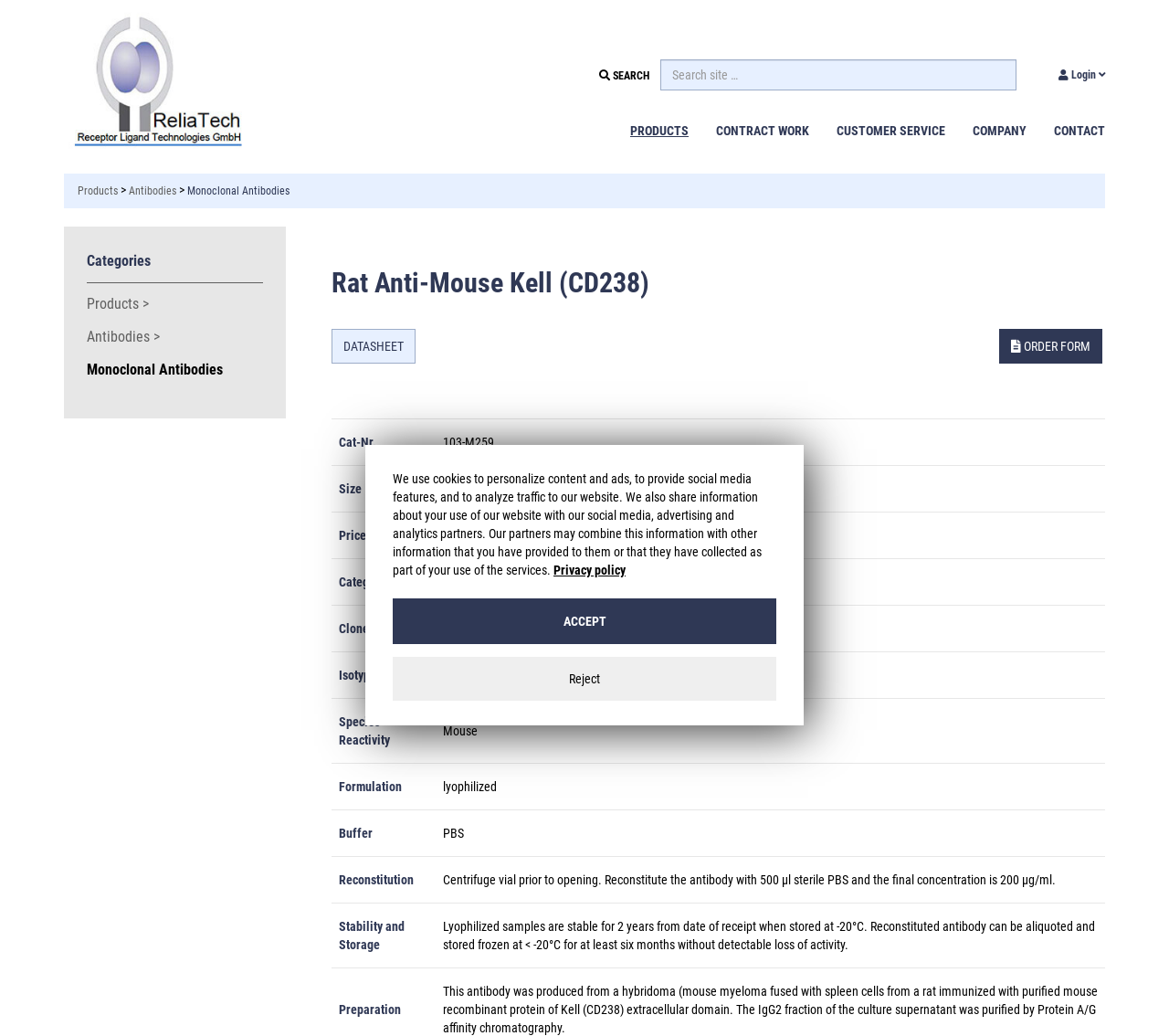What is the clone number of the product?
Based on the visual, give a brief answer using one word or a short phrase.

(#7L32)